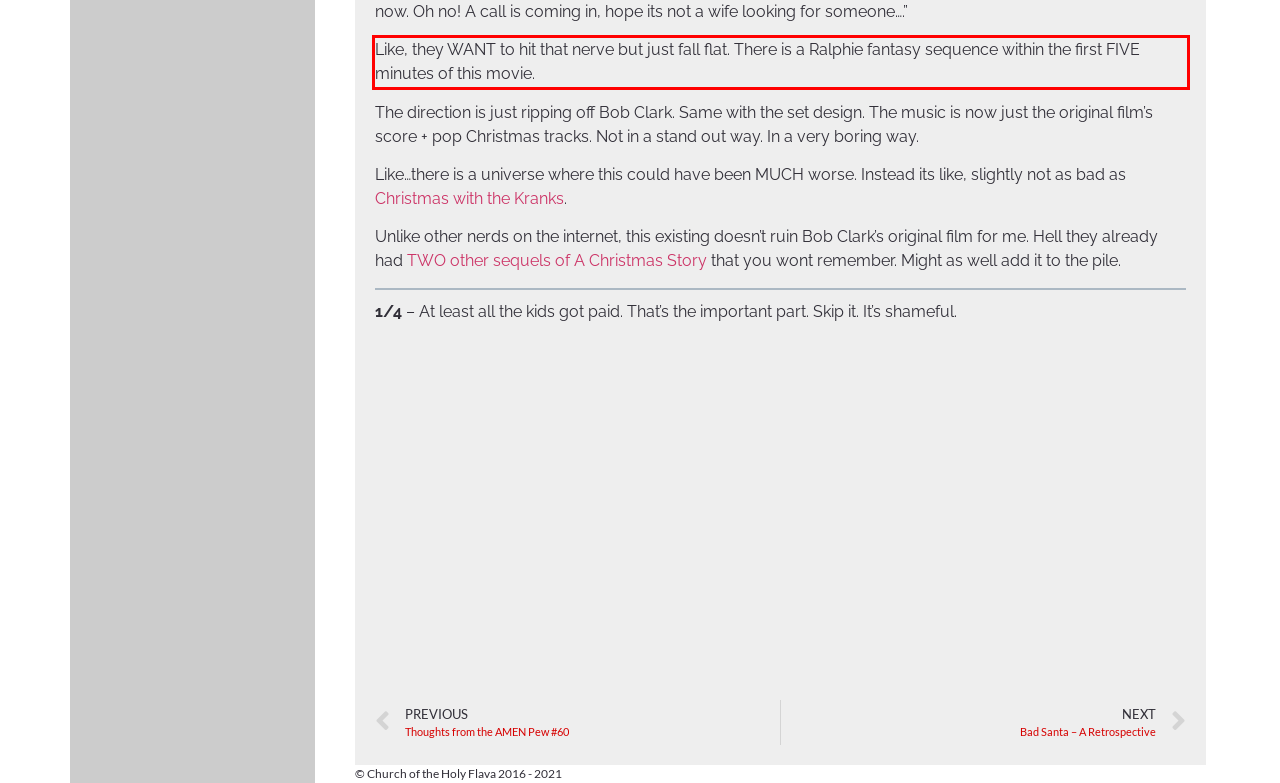Analyze the screenshot of a webpage where a red rectangle is bounding a UI element. Extract and generate the text content within this red bounding box.

Like, they WANT to hit that nerve but just fall flat. There is a Ralphie fantasy sequence within the first FIVE minutes of this movie.